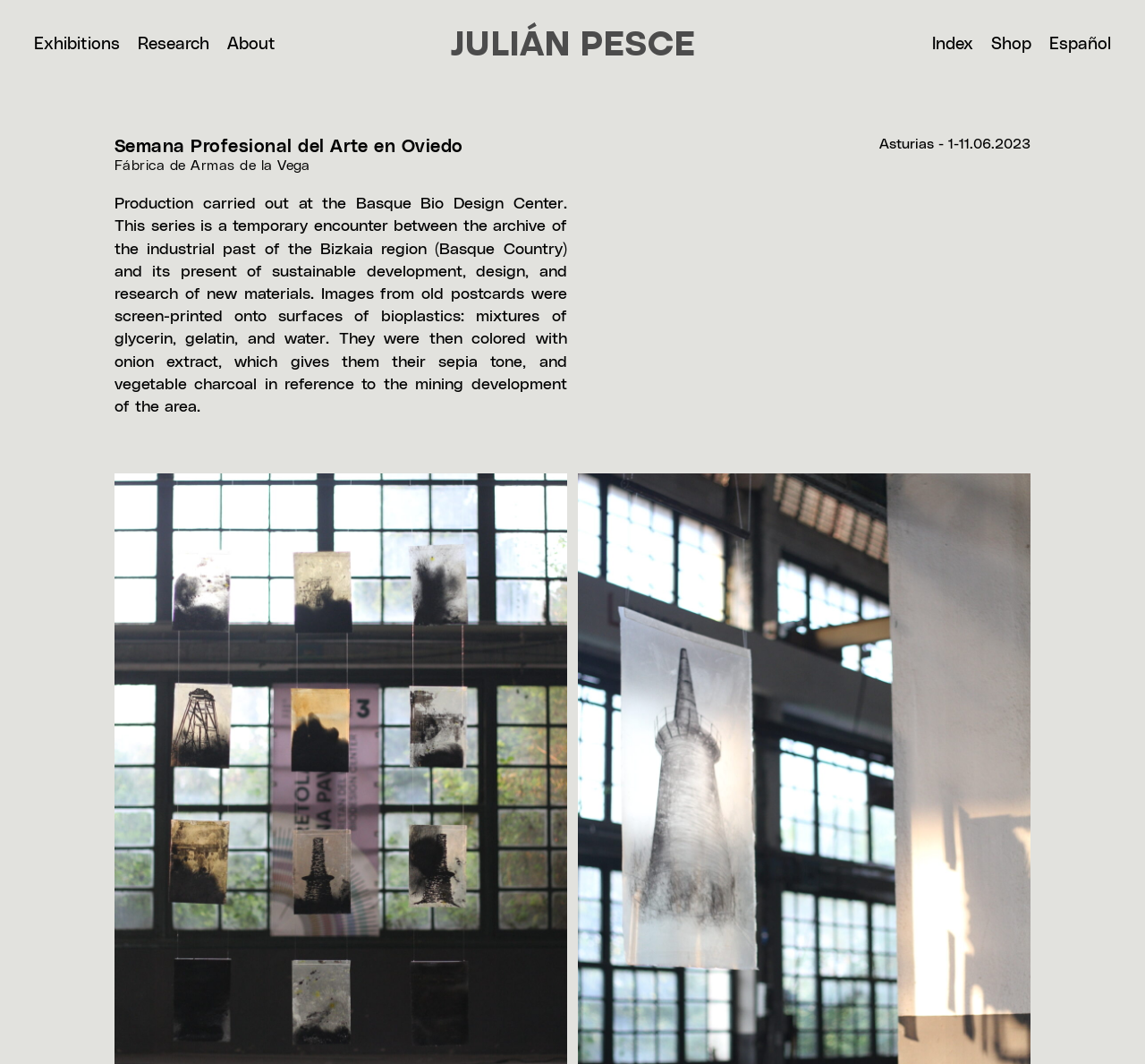What is the year of the event?
Refer to the image and offer an in-depth and detailed answer to the question.

The year of the event is obtained from the StaticText element with the text '2023' which provides the year of the event.